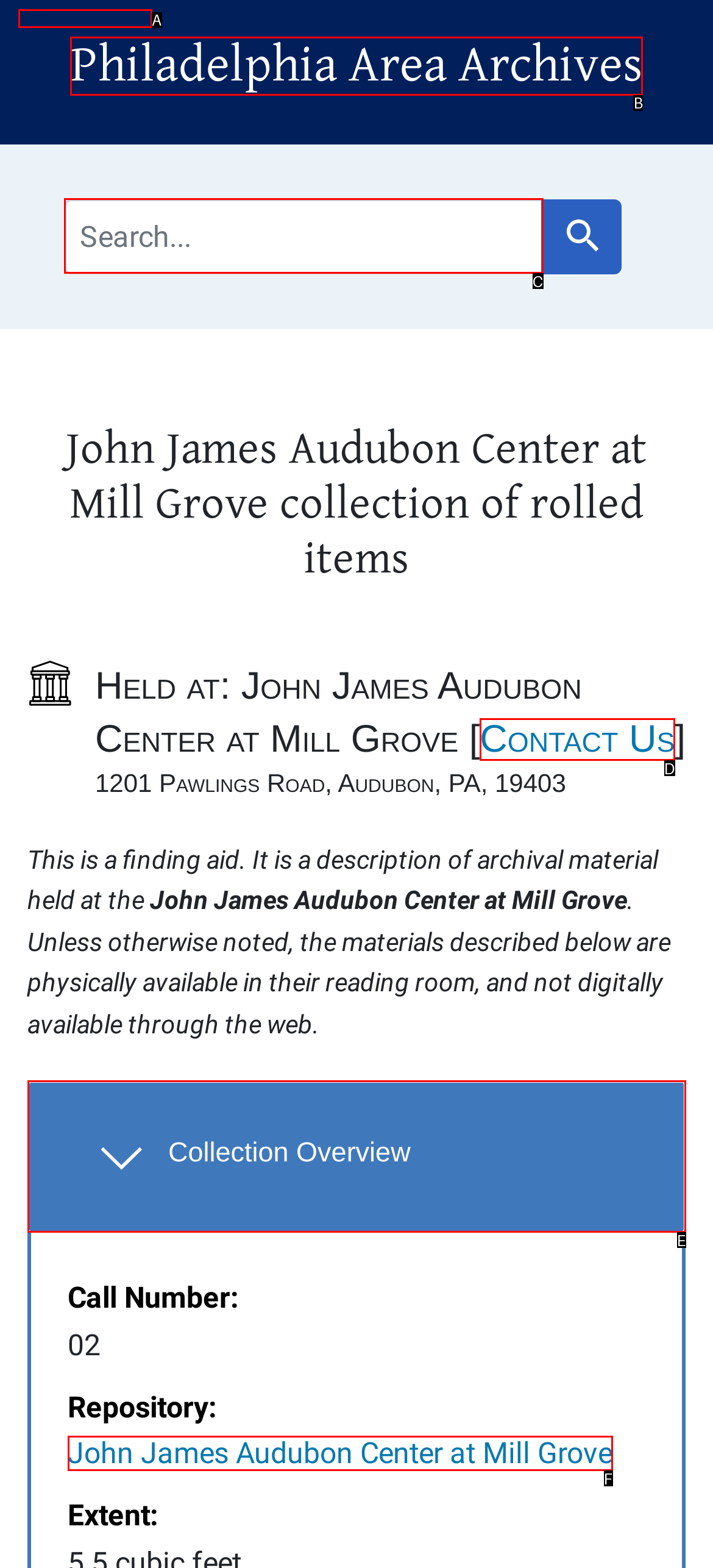Based on the description: Skip to main content, select the HTML element that best fits. Reply with the letter of the correct choice from the options given.

A